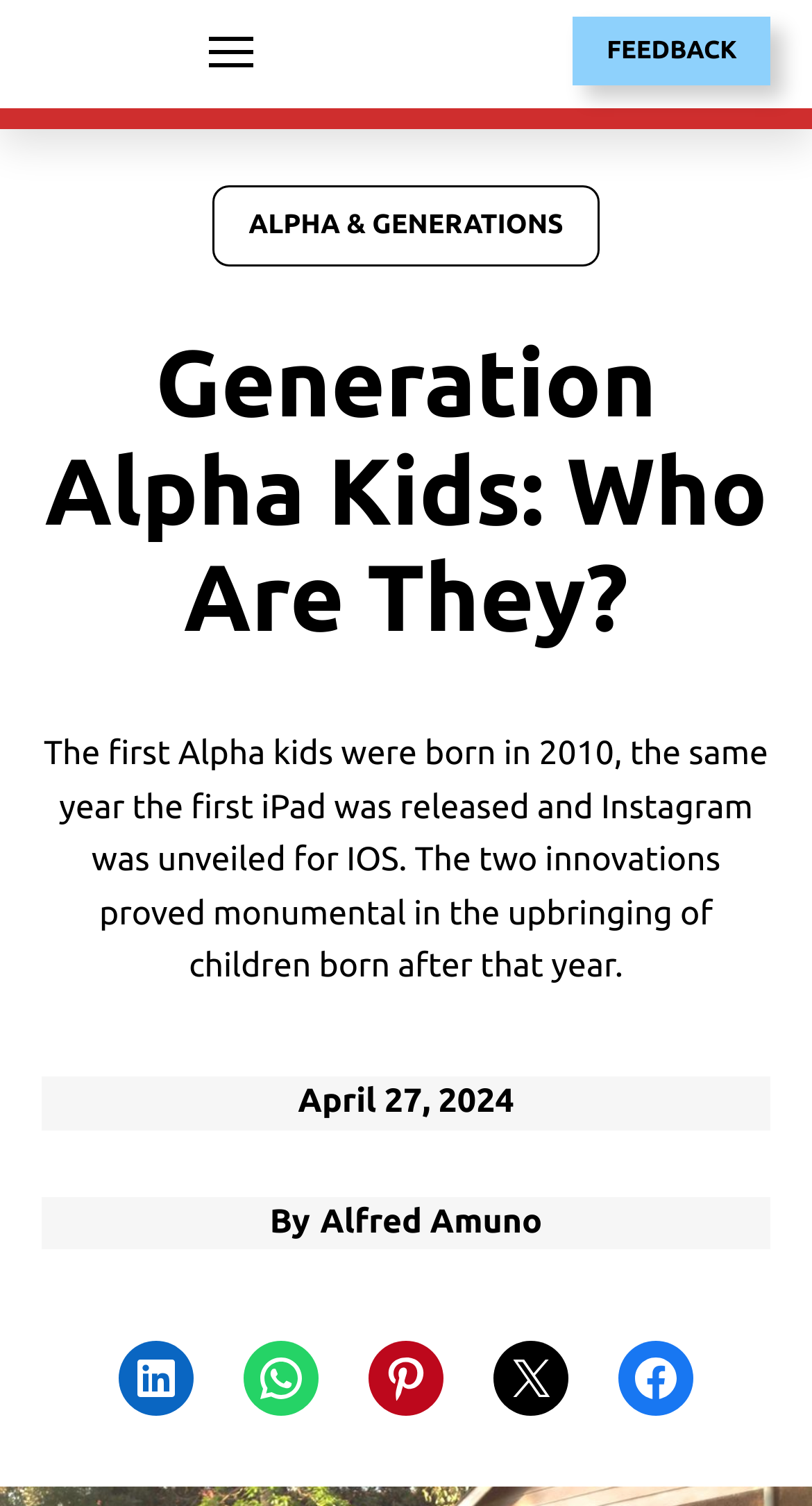Give a detailed account of the webpage.

The webpage is about Generation Alpha kids, with the title "Generation Alpha Kids: Who Are They?" prominently displayed at the top. Below the title, there is a brief introduction that reads, "The first Alpha kids were born in 2010, the same year the first iPad was released and Instagram was unveiled for IOS. The two innovations proved monumental in the upbringing of children born after that year."

At the top left corner, there is a logo "PARENTING ALPHA" with a link to the website's homepage. Next to it, there is a navigation menu with a button to open a dropdown menu. On the top right corner, there is a link to provide feedback.

Below the introduction, there is a timestamp indicating the article was published on April 27, 2024, followed by the author's name, Alfred Amuno. The article is accompanied by several social media sharing links at the bottom, including LinkedIn, WhatsApp, Pinterest, X, and Facebook.

There are no images directly related to the article's content, but there are icons associated with the navigation menu button and the social media sharing links. The webpage has a simple and clean layout, making it easy to read and navigate.